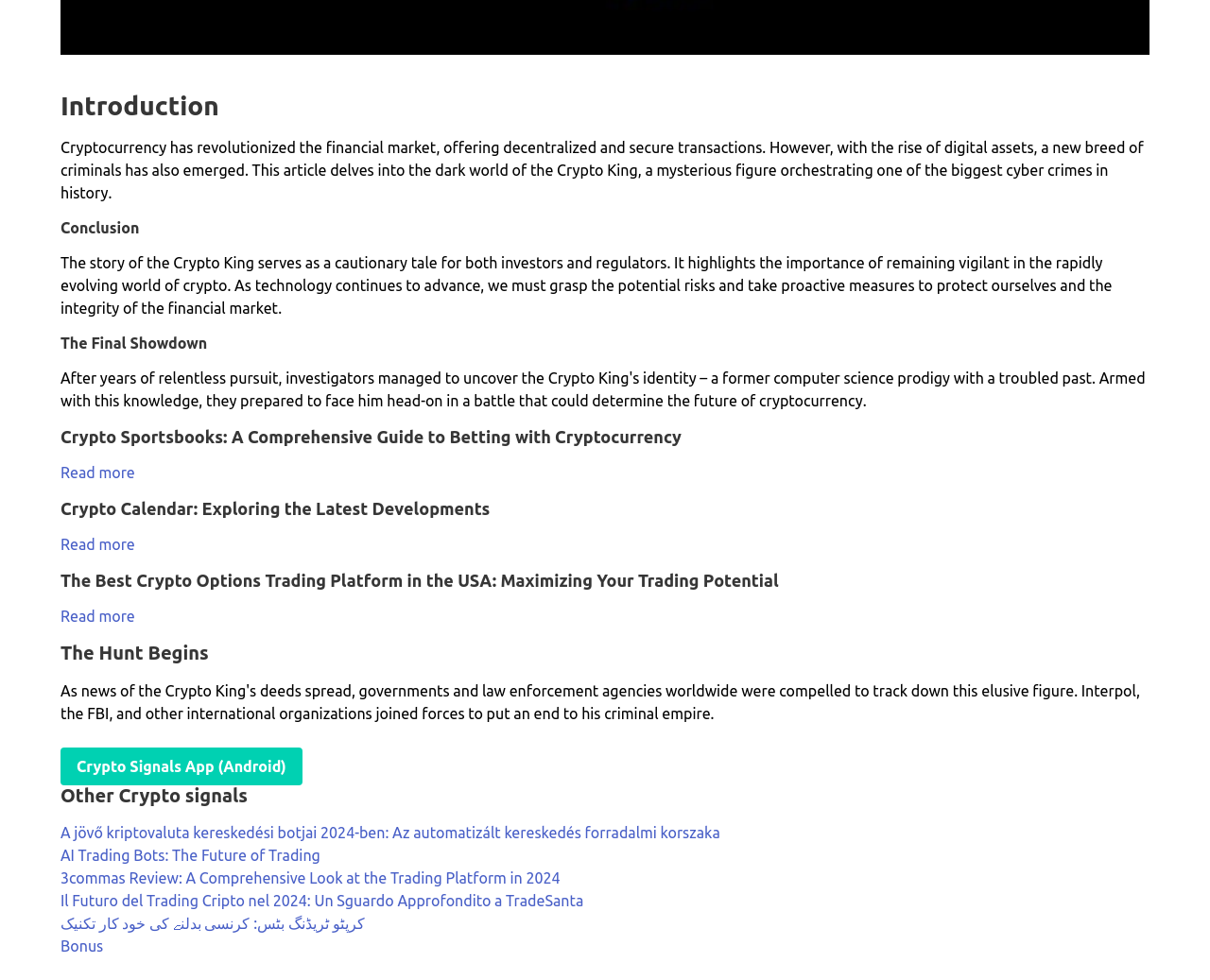Kindly respond to the following question with a single word or a brief phrase: 
What is the main topic of the article?

Cryptocurrency